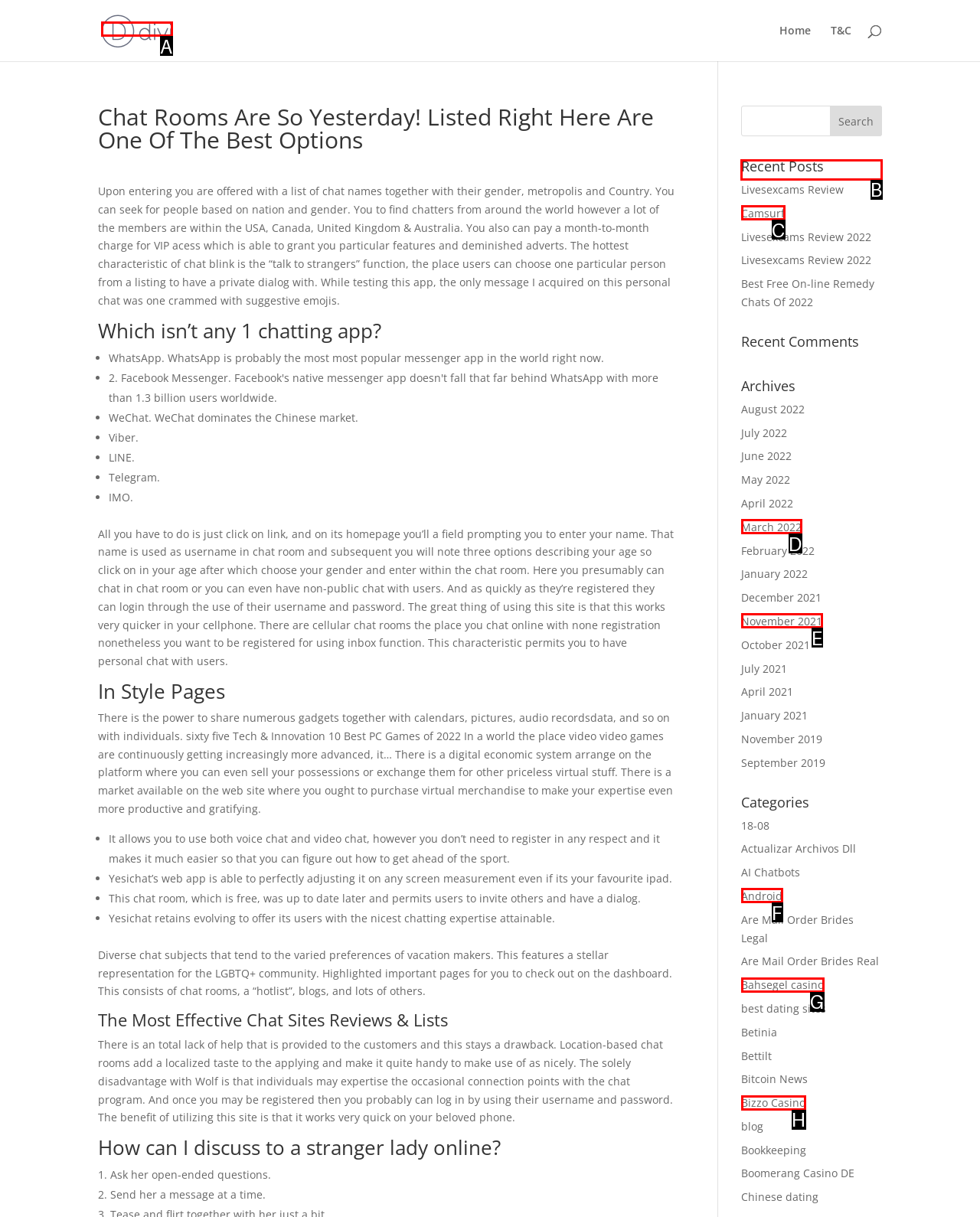Determine which option you need to click to execute the following task: Read the 'Recent Posts'. Provide your answer as a single letter.

B